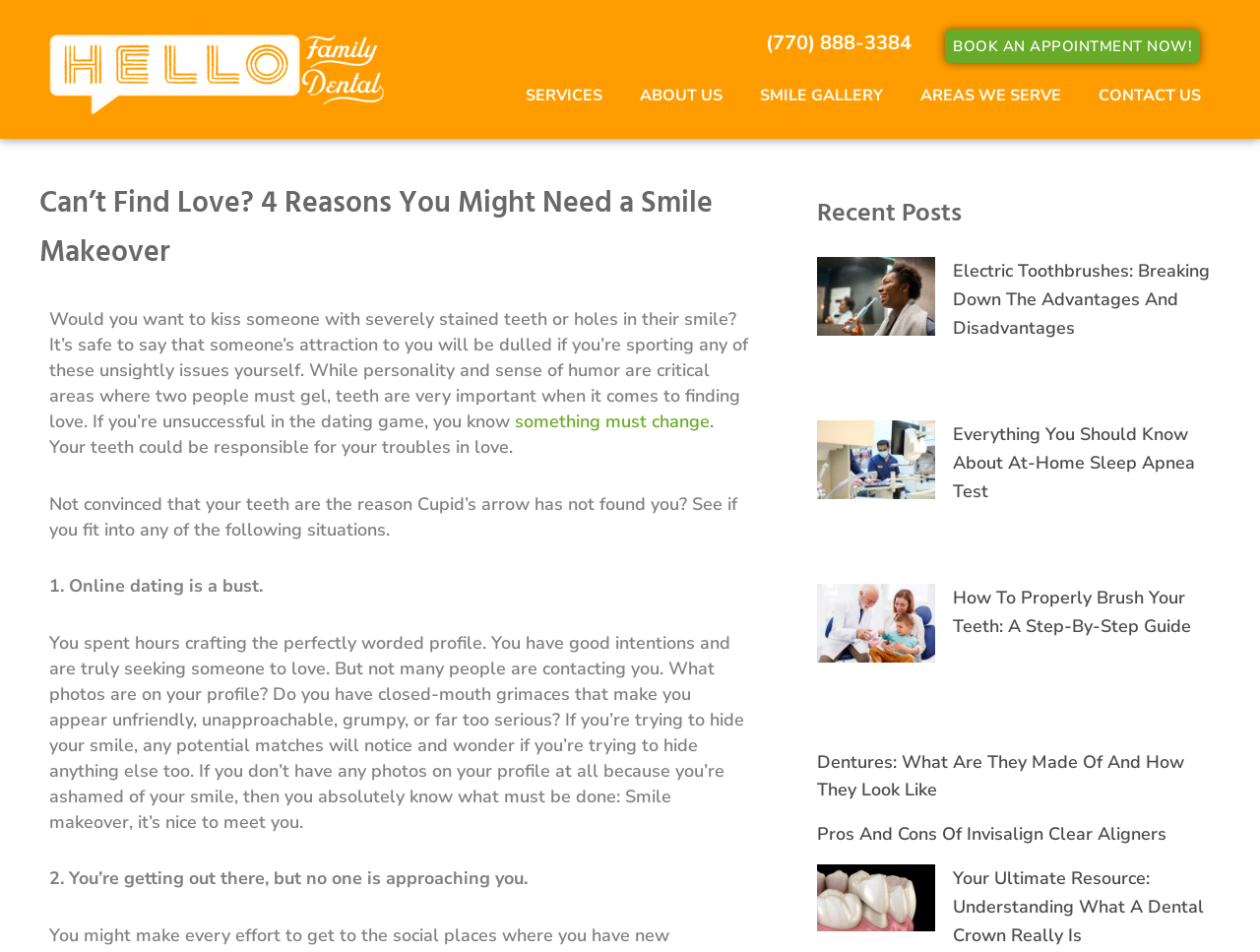Can you specify the bounding box coordinates of the area that needs to be clicked to fulfill the following instruction: "Call the phone number (770) 888-3384"?

[0.608, 0.031, 0.723, 0.061]